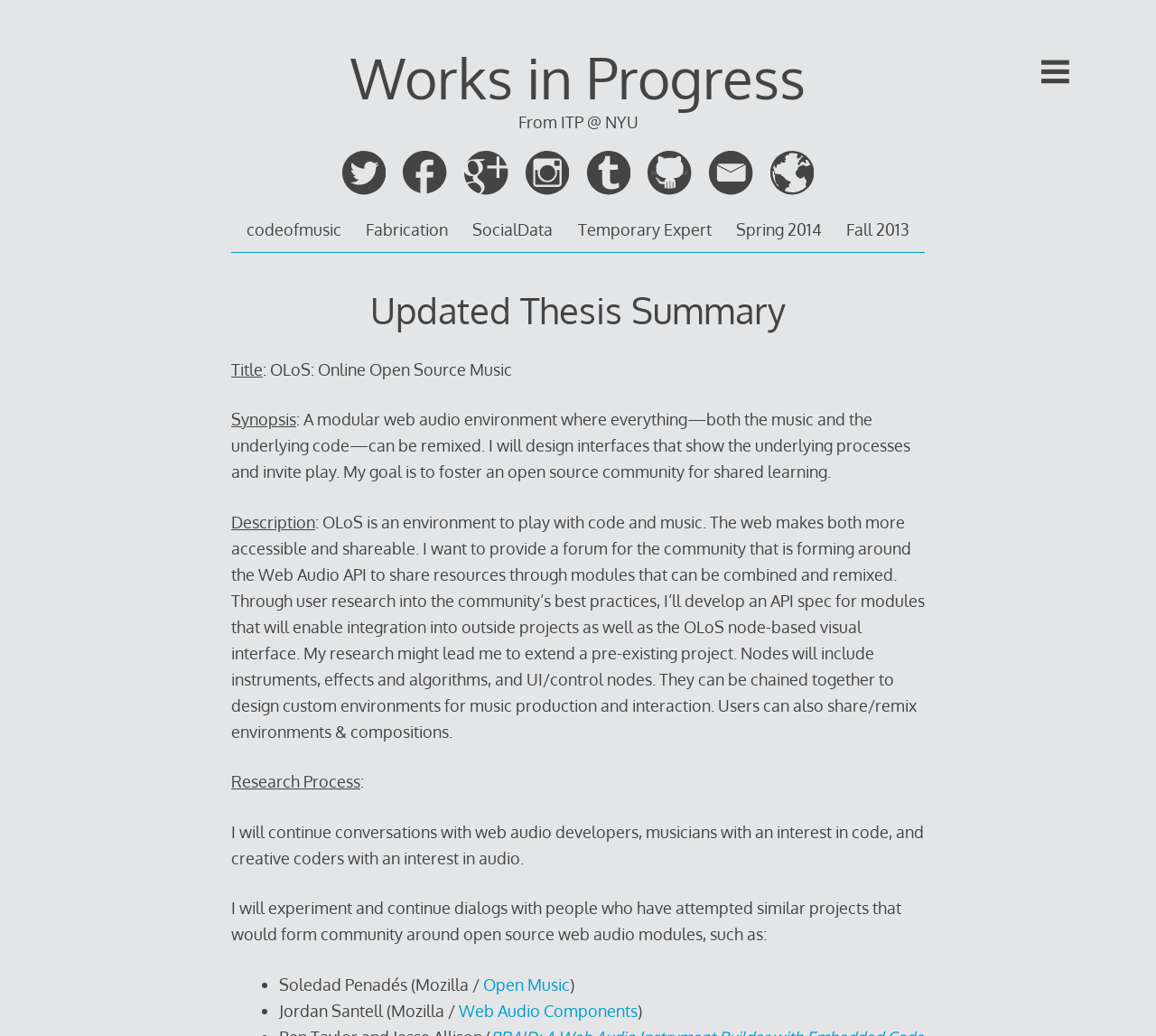Answer the question with a brief word or phrase:
What is the name of the thesis?

OLoS